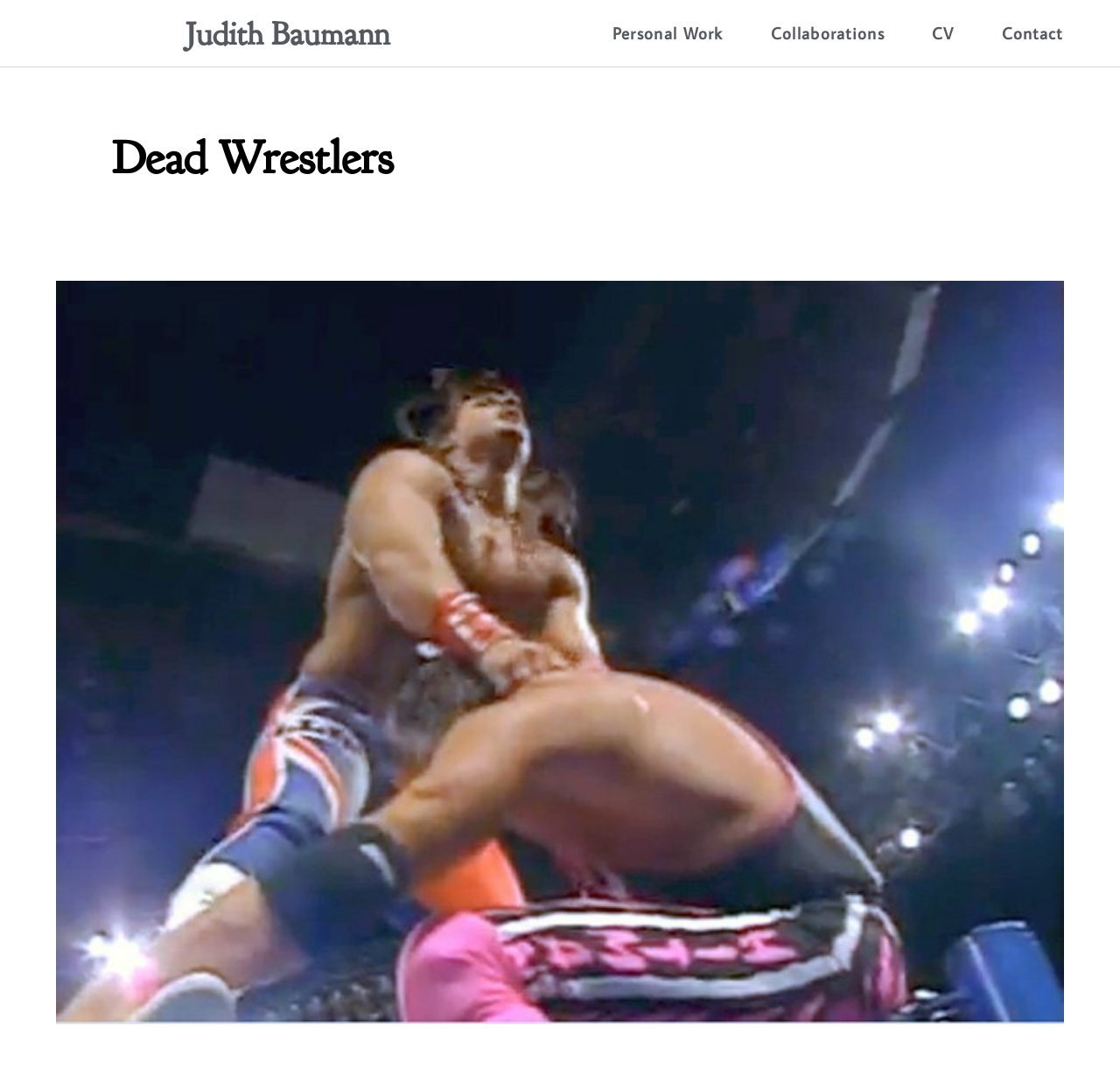What is the last link in the top navigation?
Answer with a single word or phrase, using the screenshot for reference.

Contact